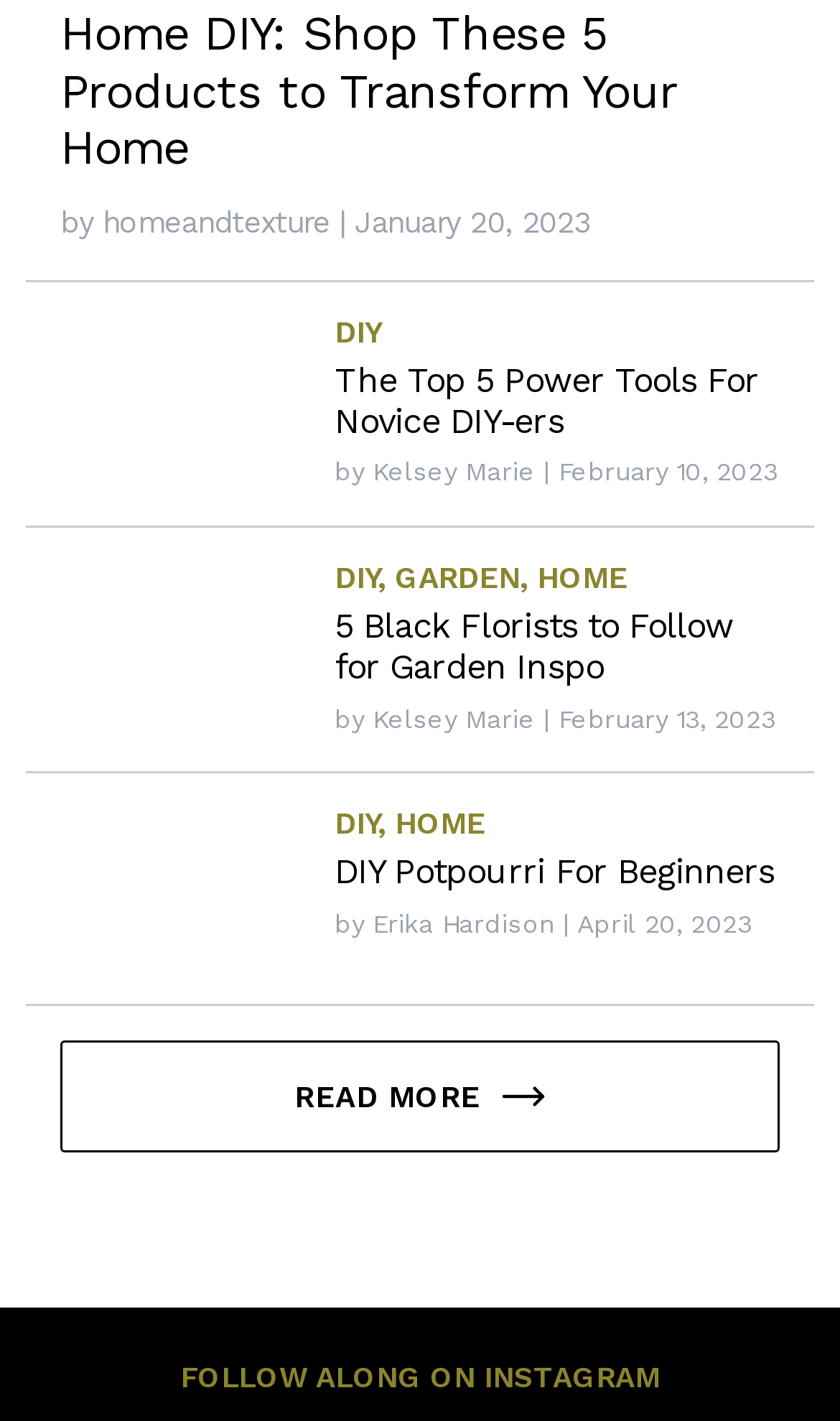Answer in one word or a short phrase: 
Where can I read more?

READ MORE link